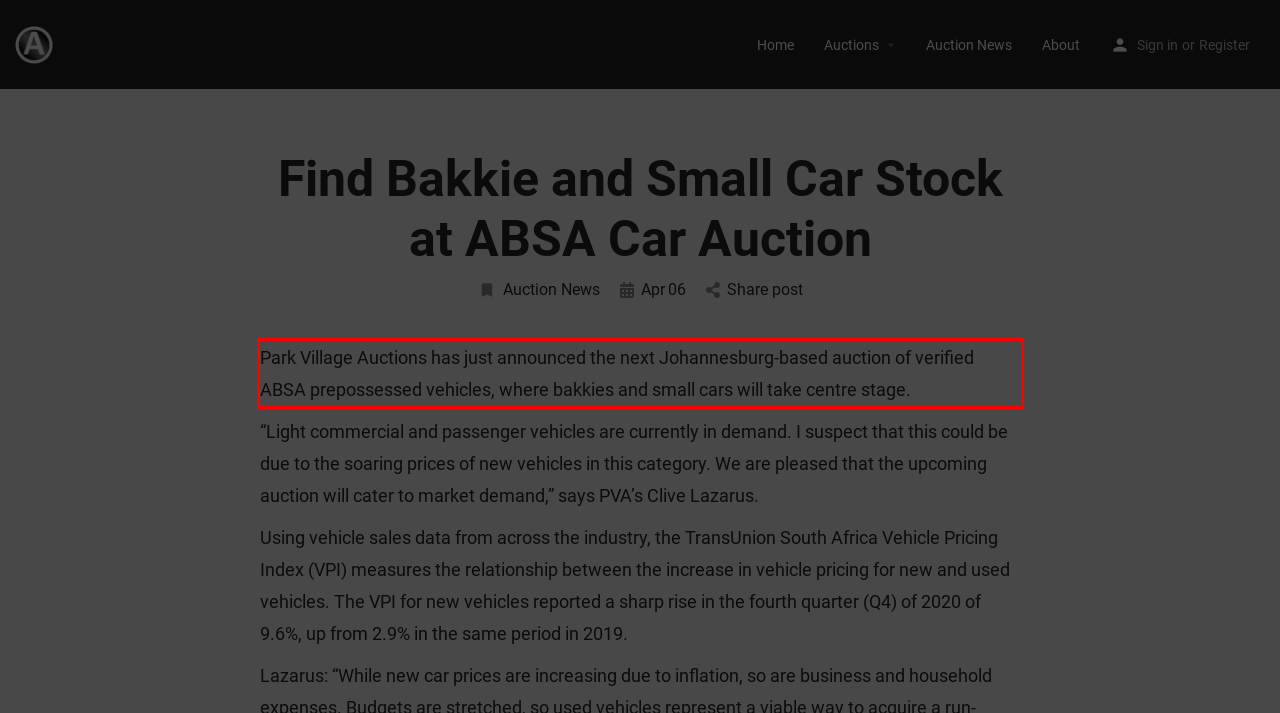With the given screenshot of a webpage, locate the red rectangle bounding box and extract the text content using OCR.

Park Village Auctions has just announced the next Johannesburg-based auction of verified ABSA prepossessed vehicles, where bakkies and small cars will take centre stage.